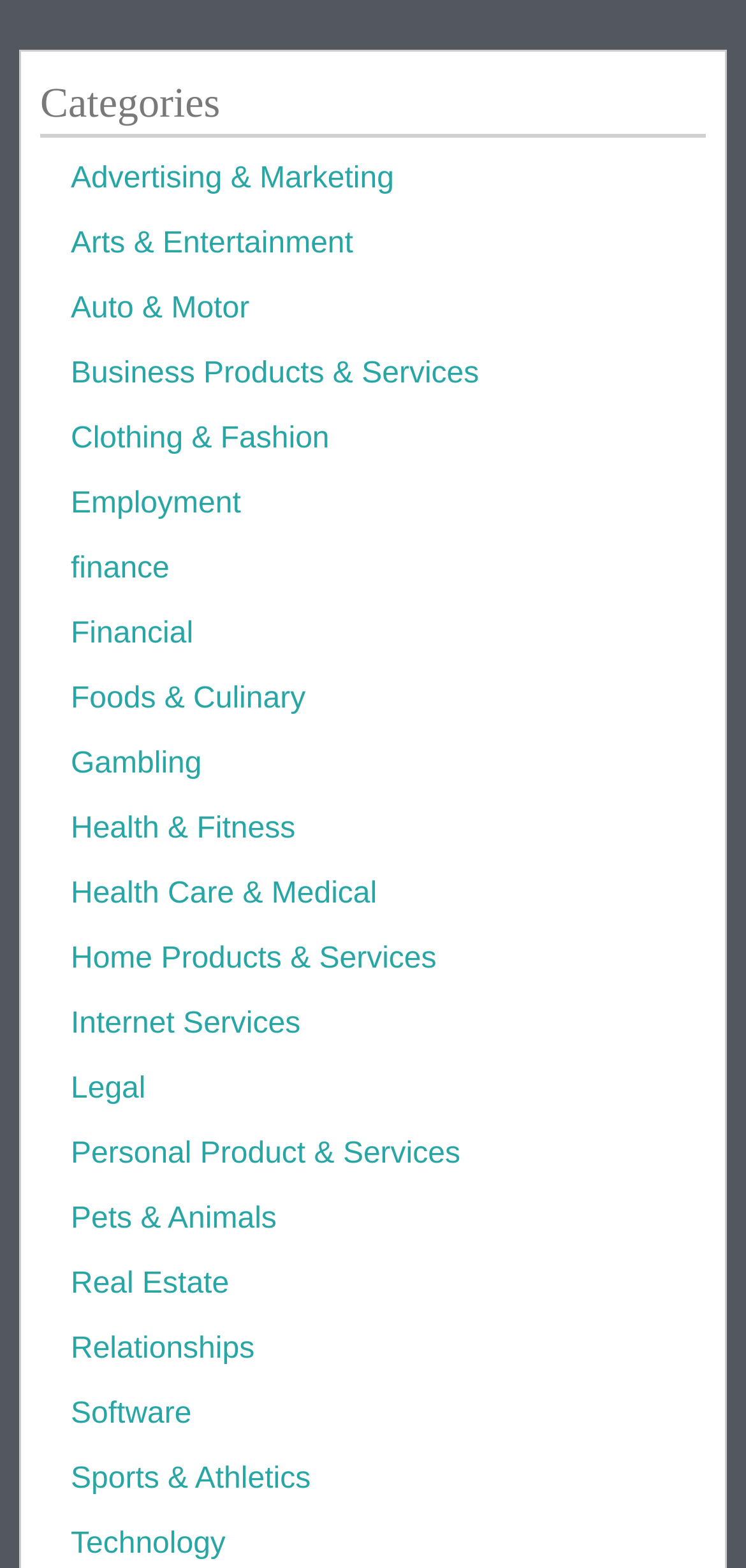Provide a brief response to the question below using one word or phrase:
What is the category that comes after 'Employment'?

Finance